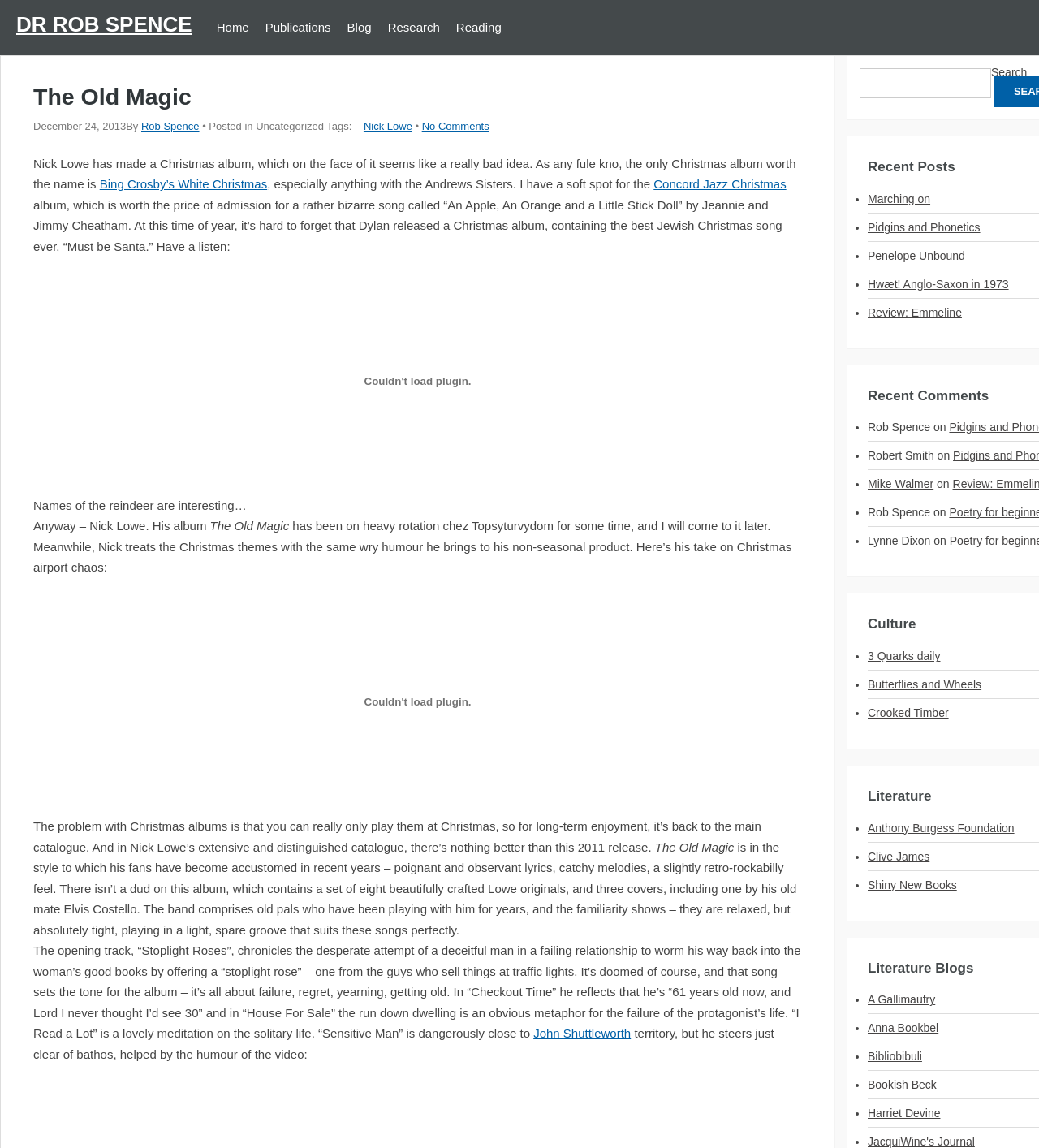Give a one-word or phrase response to the following question: What is the name of the website section that contains the search box?

Home